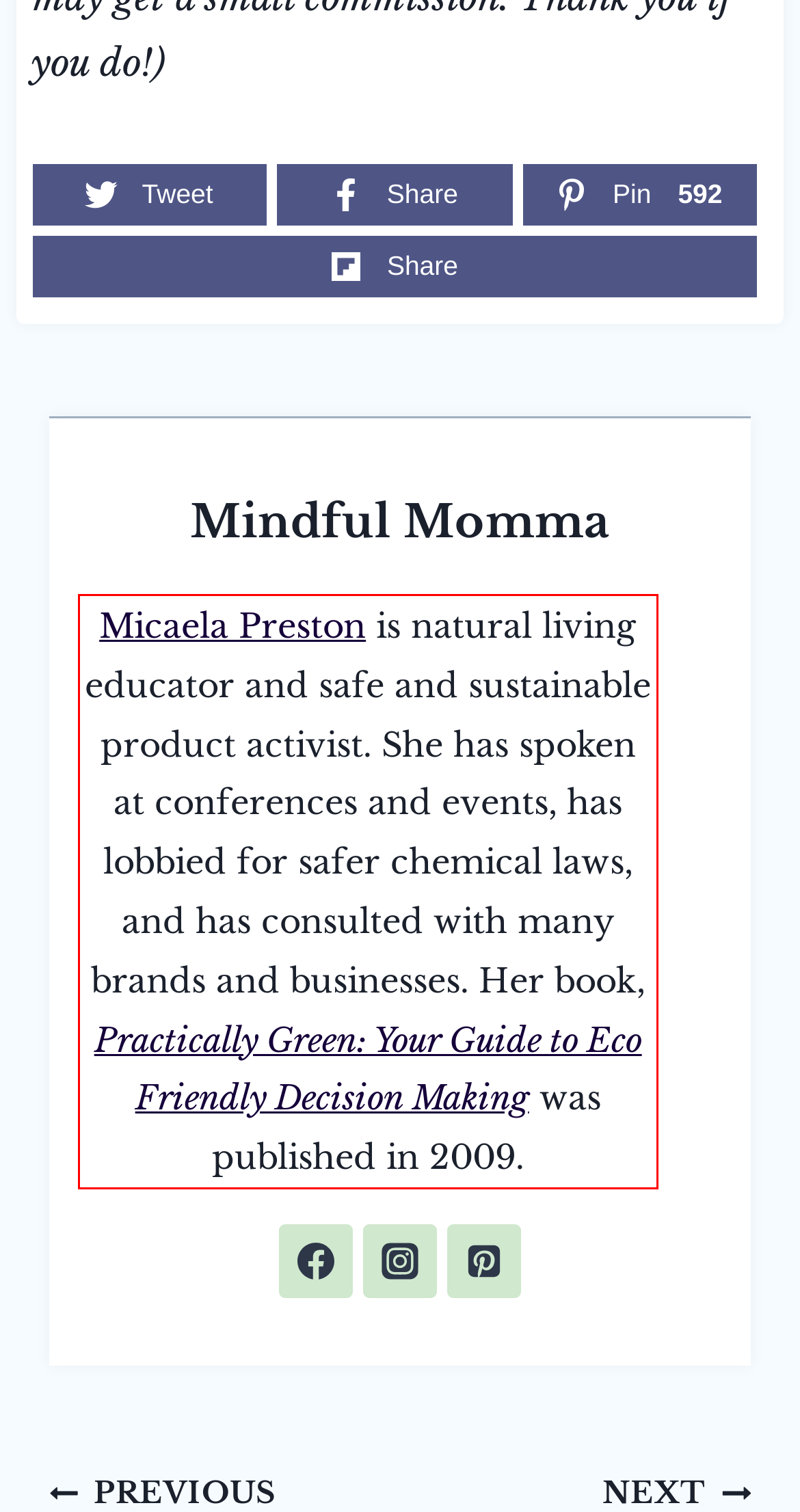Please extract the text content within the red bounding box on the webpage screenshot using OCR.

Micaela Preston is natural living educator and safe and sustainable product activist. She has spoken at conferences and events, has lobbied for safer chemical laws, and has consulted with many brands and businesses. Her book, Practically Green: Your Guide to Eco Friendly Decision Making was published in 2009.